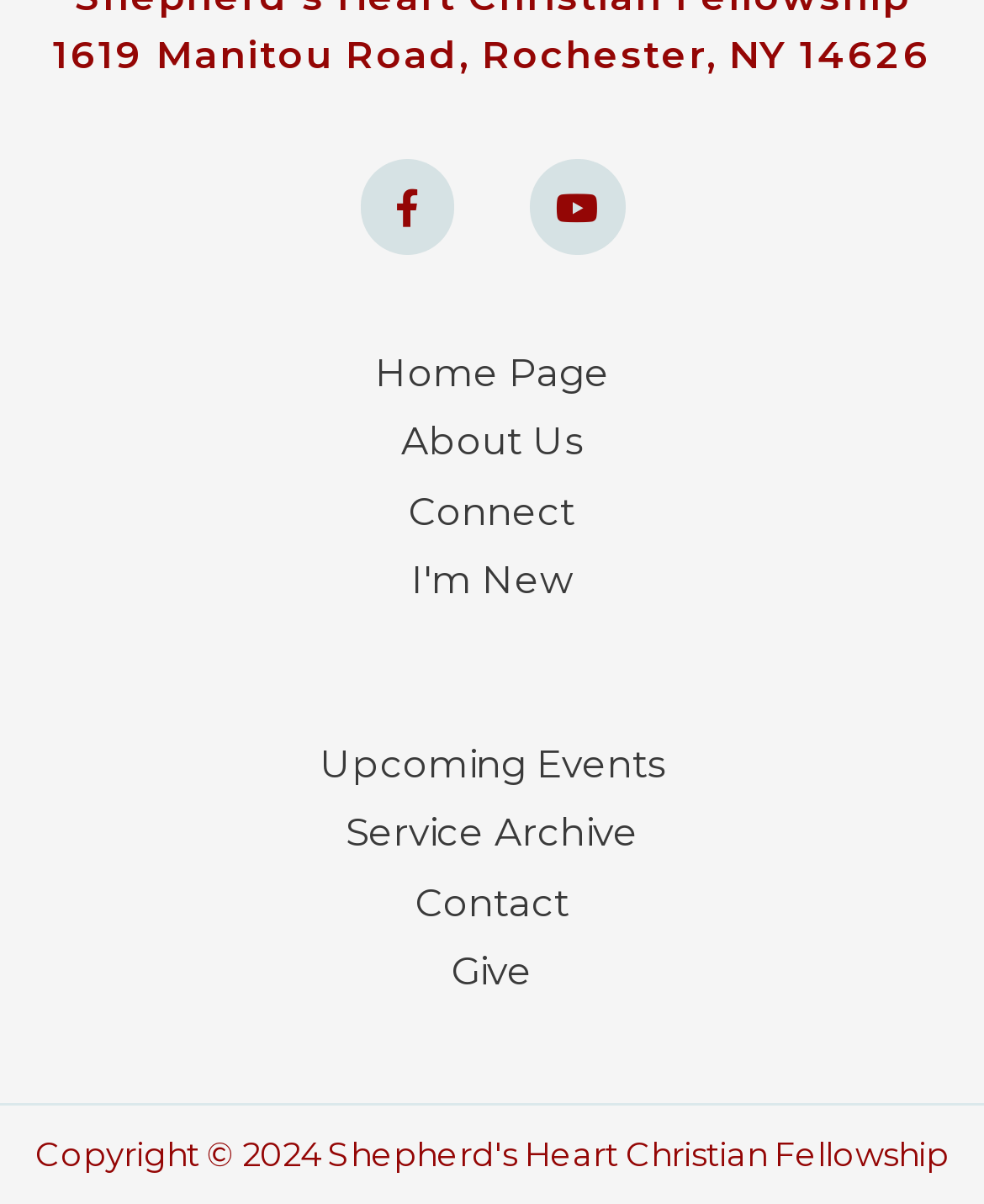How many navigation links are there?
From the details in the image, answer the question comprehensively.

There are 8 navigation links, which are 'Home Page', 'About Us', 'Connect', 'I'm New', 'Upcoming Events', 'Service Archive', 'Contact', and 'Give'.